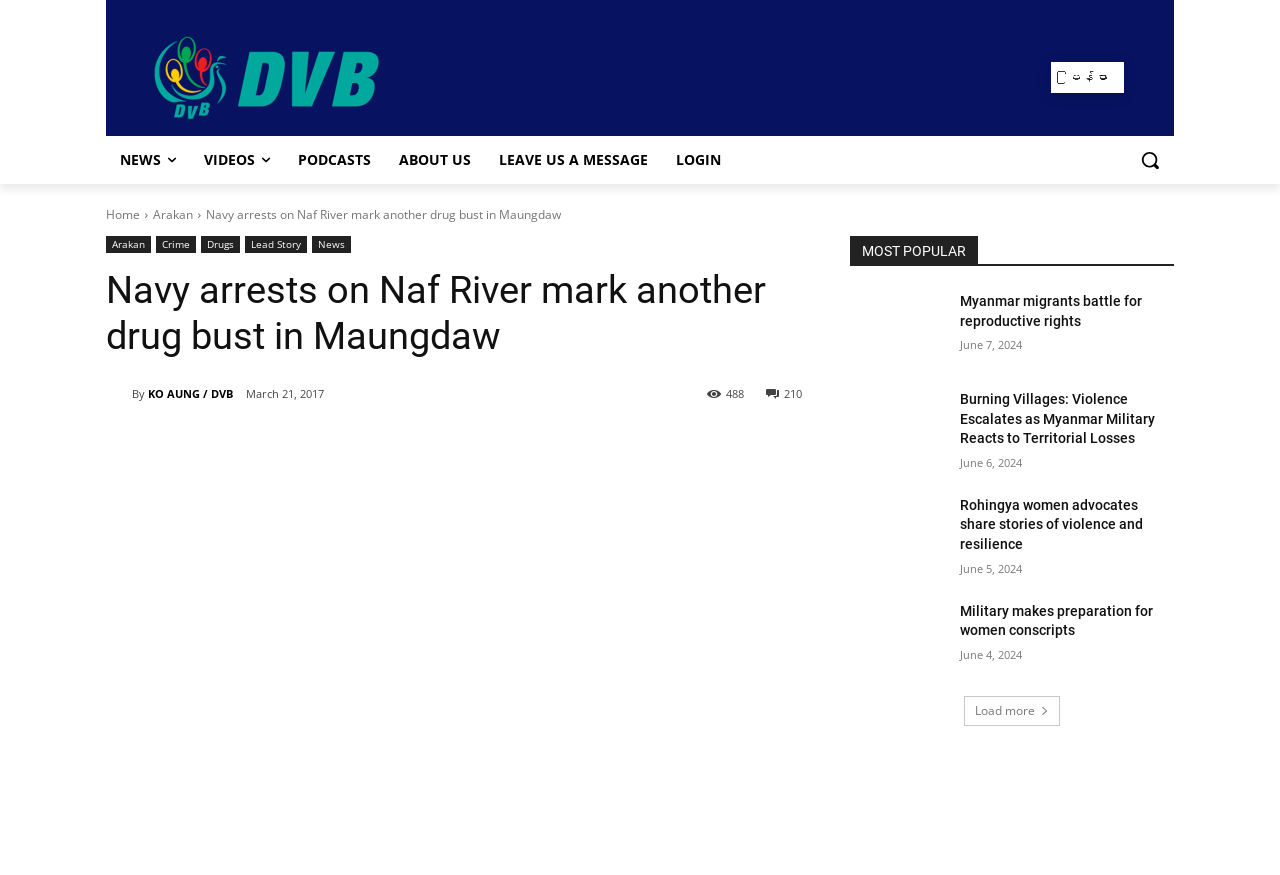Determine and generate the text content of the webpage's headline.

Navy arrests on Naf River mark another drug bust in Maungdaw